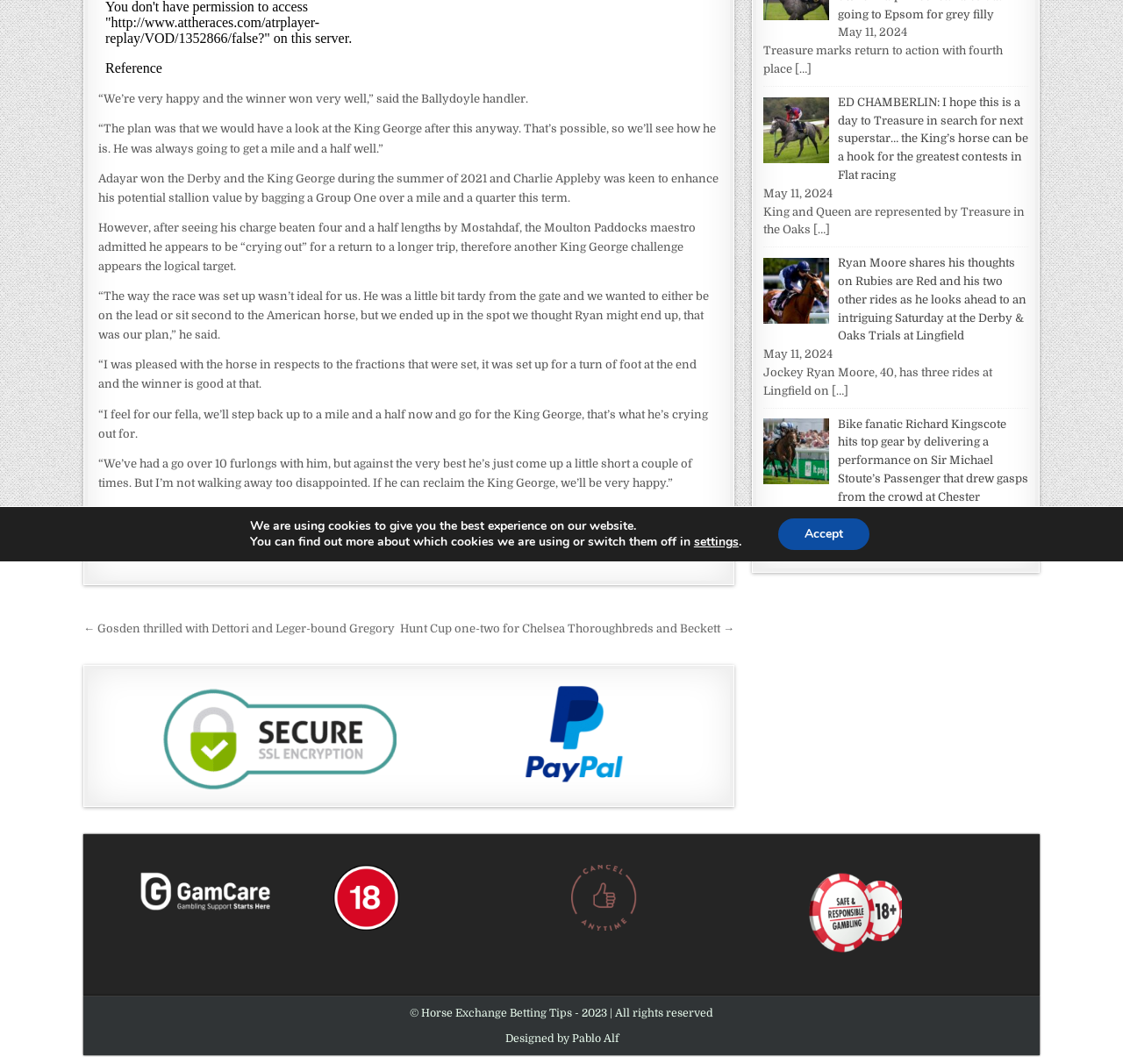Identify the bounding box of the UI element described as follows: "Accept". Provide the coordinates as four float numbers in the range of 0 to 1 [left, top, right, bottom].

[0.693, 0.487, 0.774, 0.517]